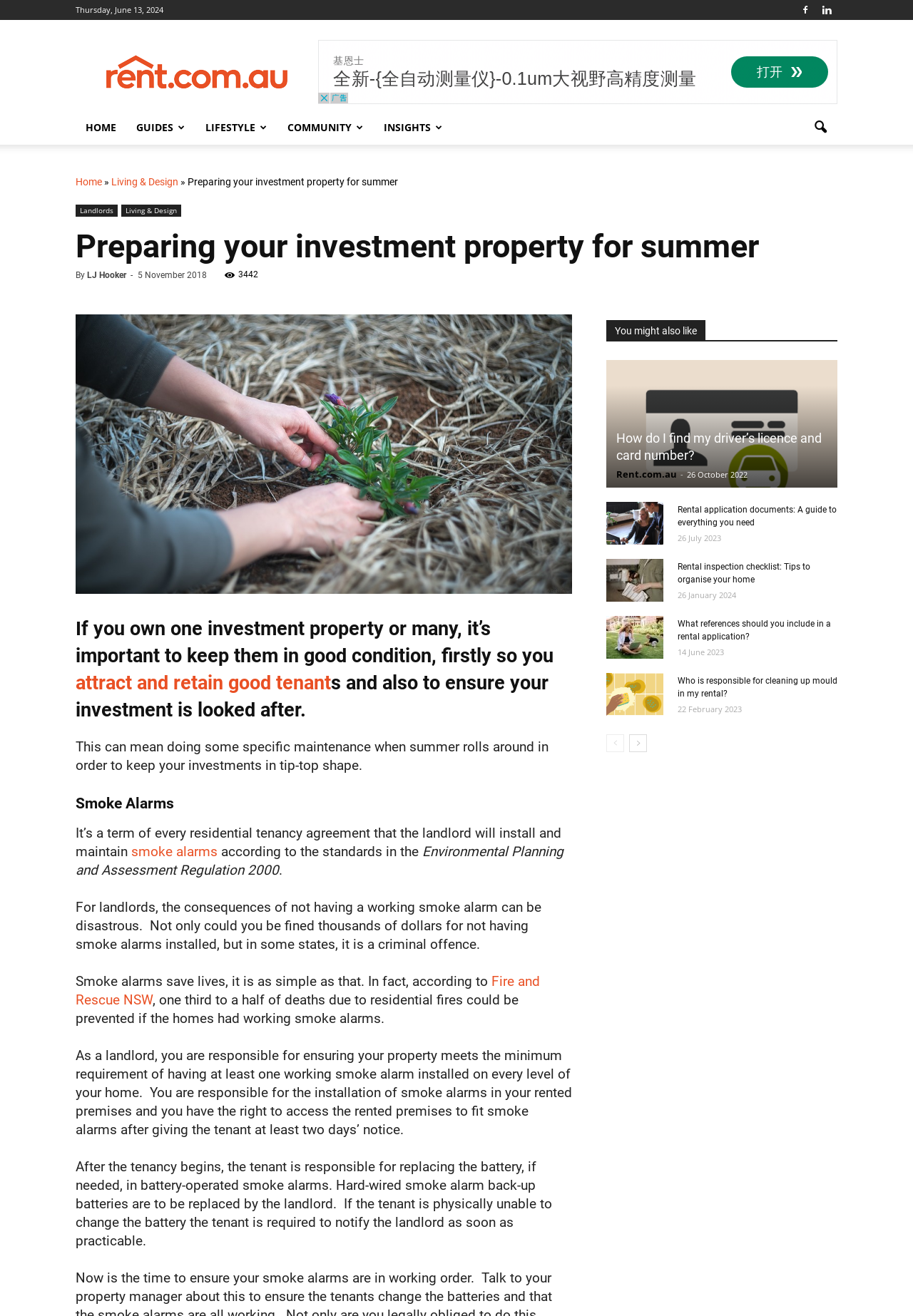Locate the bounding box coordinates of the clickable area needed to fulfill the instruction: "View the 'Rental application documents: A guide to everything you need' article".

[0.664, 0.381, 0.727, 0.414]